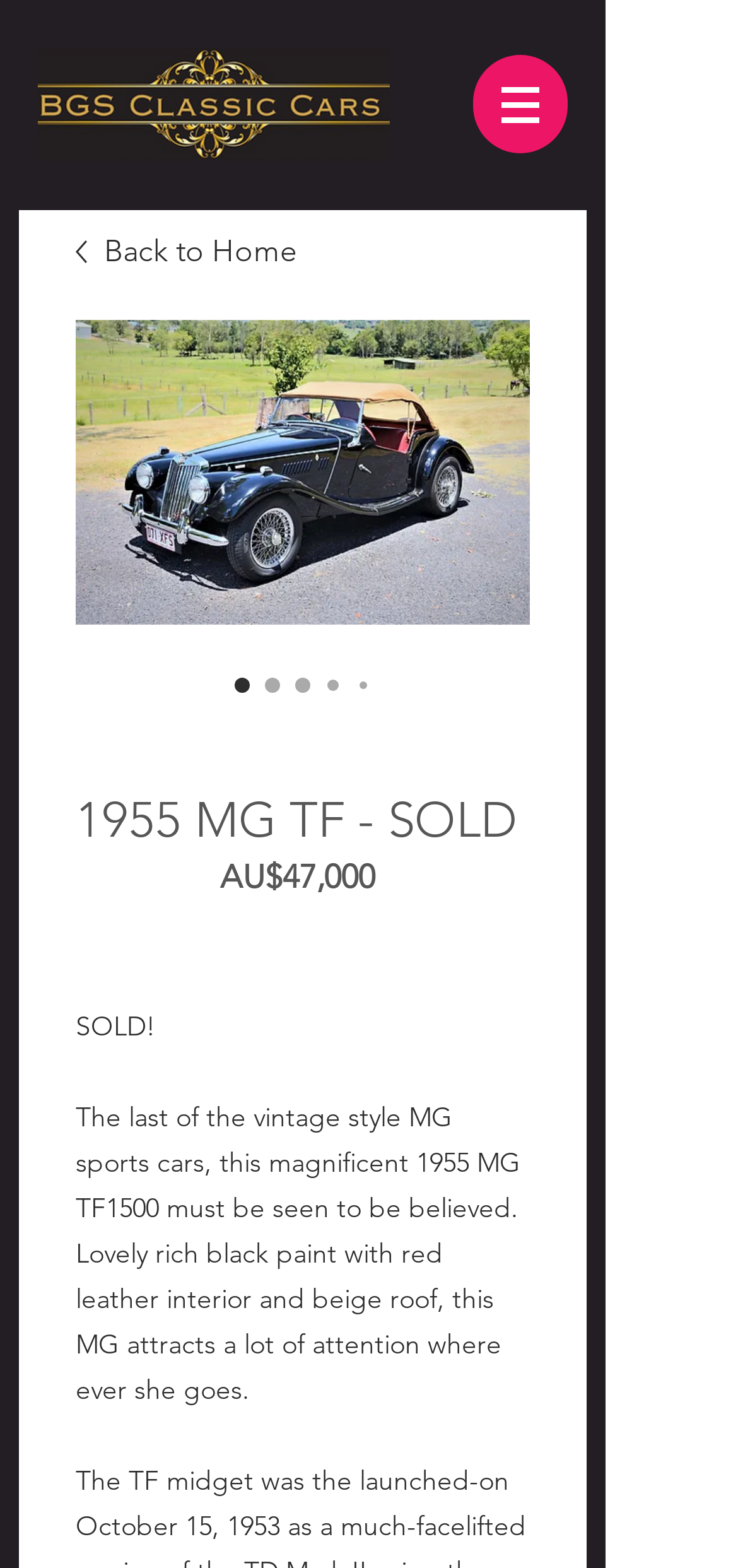Please give a short response to the question using one word or a phrase:
Is the 1955 MG TF still available for sale?

No